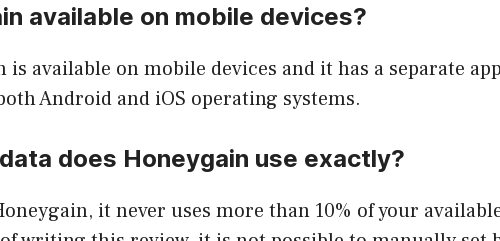Use the information in the screenshot to answer the question comprehensively: What platforms are used for payment processing?

According to the image, payments are processed via PayPal and JumpTask, which are highlighted as accessible platforms for withdrawing earnings, ensuring a seamless user experience.